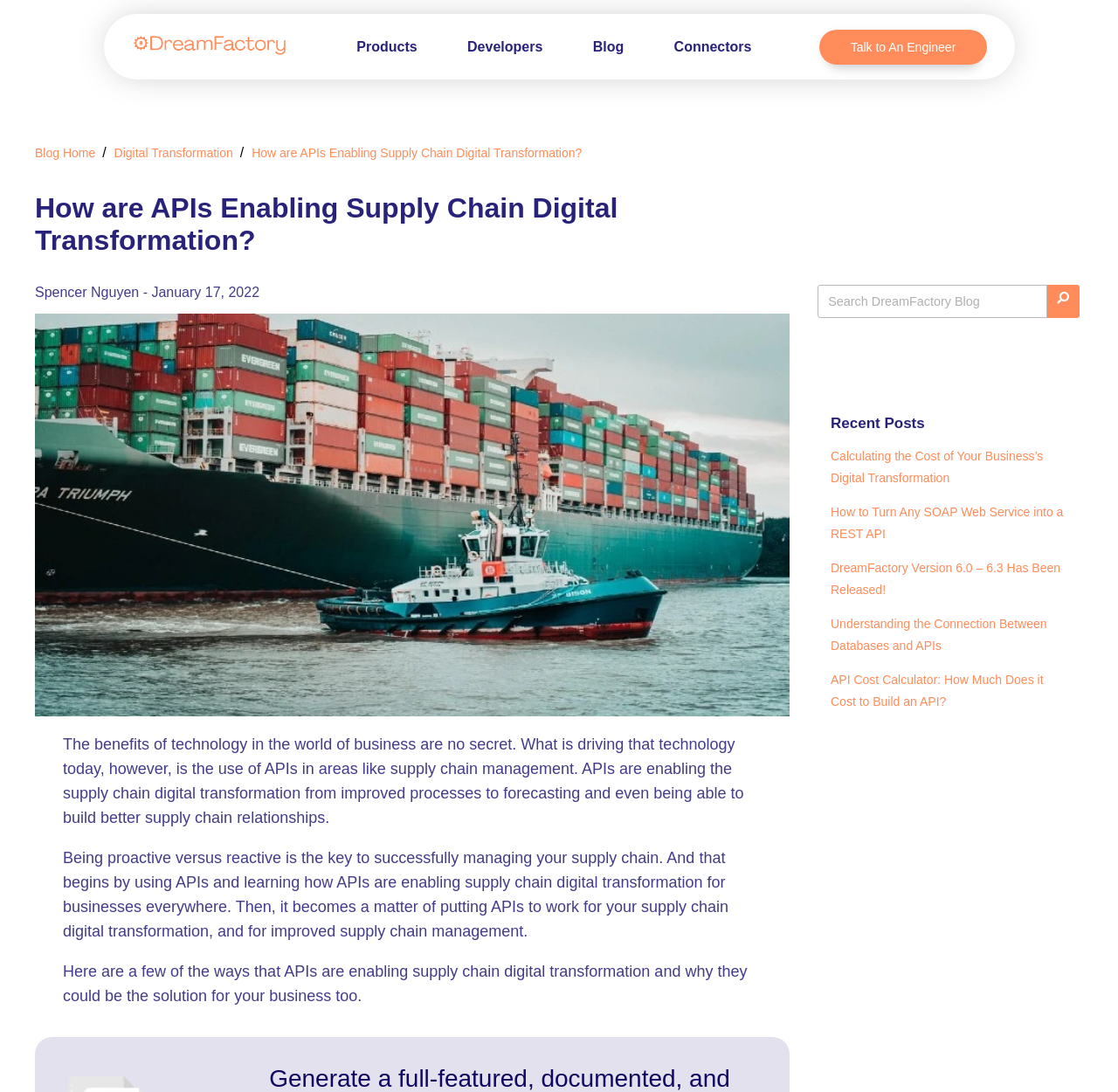Find the bounding box coordinates of the area to click in order to follow the instruction: "View the recent post about Calculating the Cost of Your Business’s Digital Transformation".

[0.743, 0.411, 0.933, 0.444]